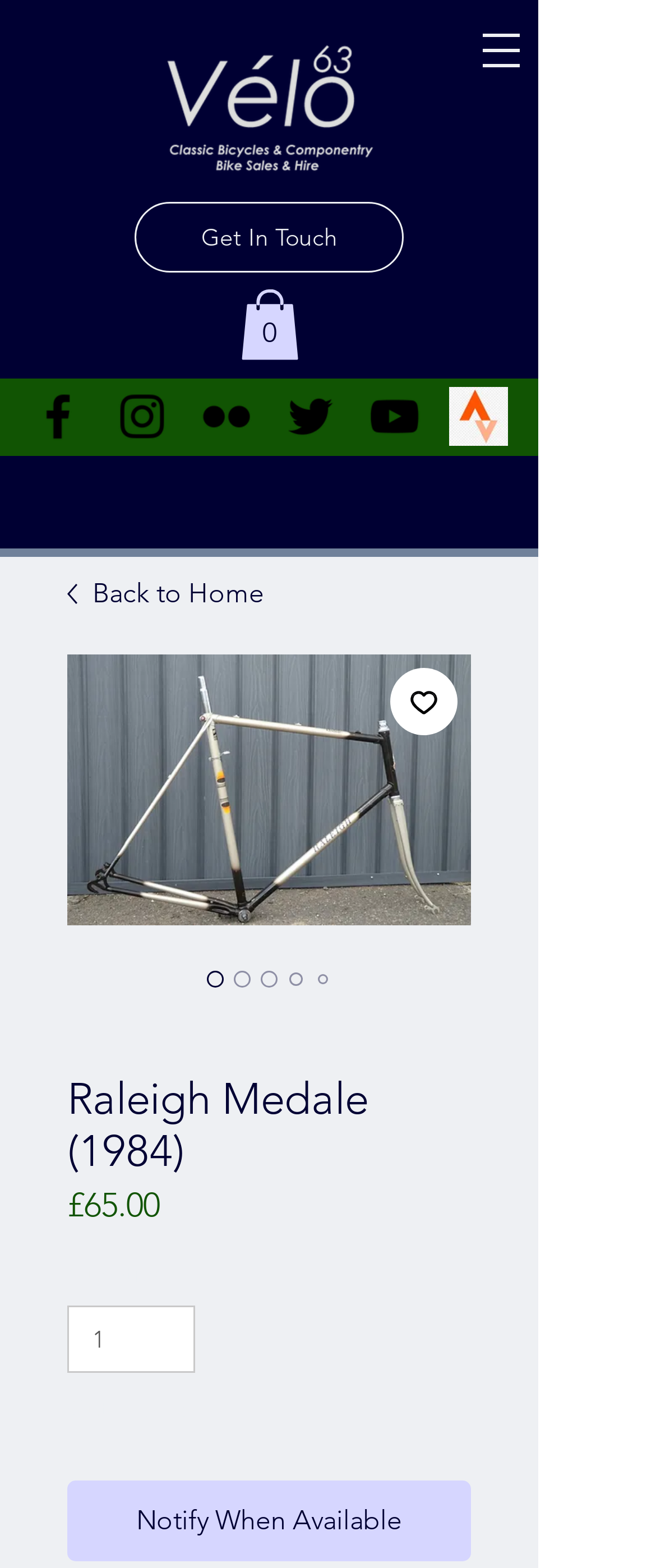Identify the bounding box coordinates for the region to click in order to carry out this instruction: "Get In Touch". Provide the coordinates using four float numbers between 0 and 1, formatted as [left, top, right, bottom].

[0.205, 0.129, 0.615, 0.174]